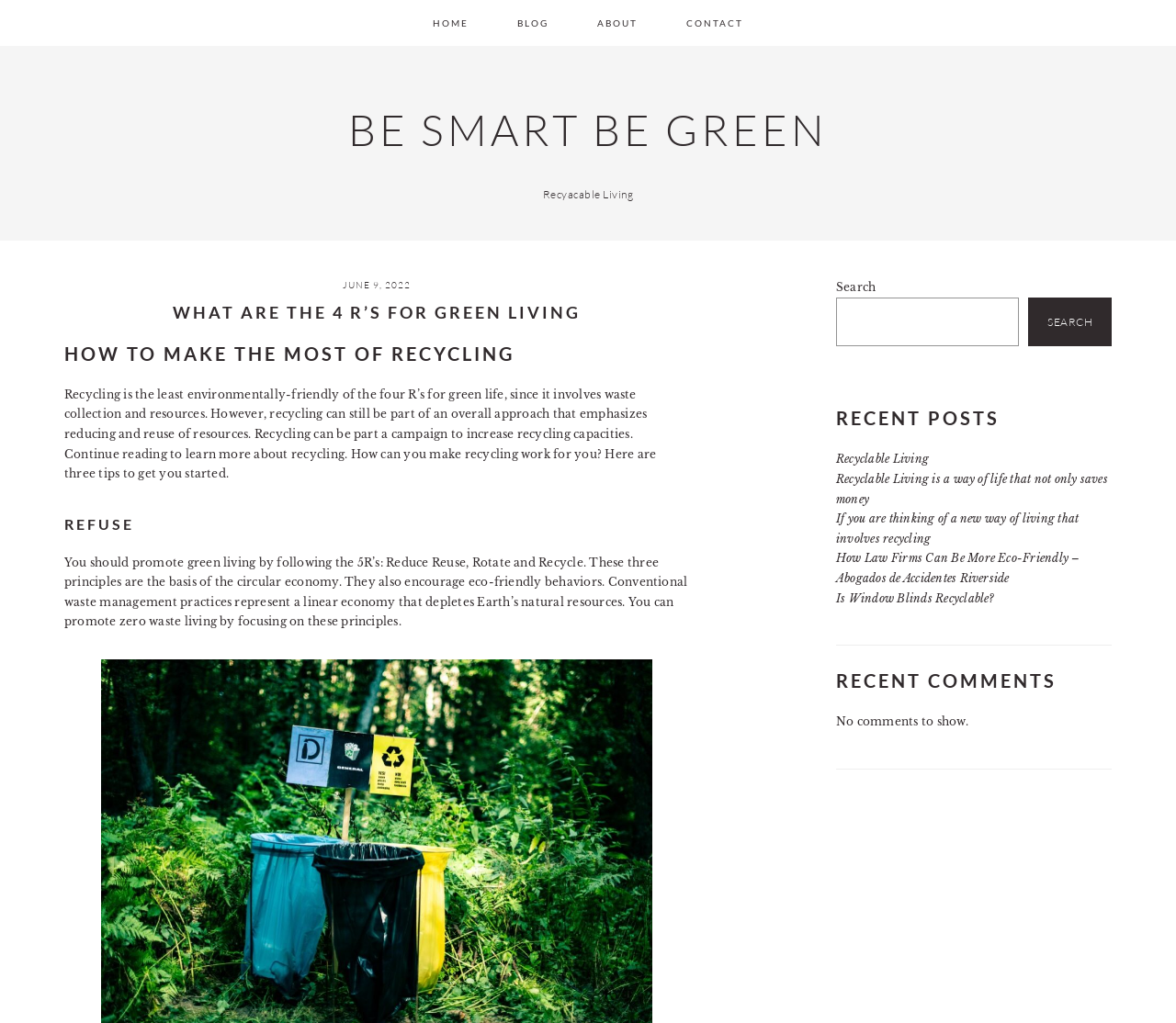Determine the bounding box of the UI element mentioned here: "Be Smart Be Green". The coordinates must be in the format [left, top, right, bottom] with values ranging from 0 to 1.

[0.296, 0.101, 0.704, 0.153]